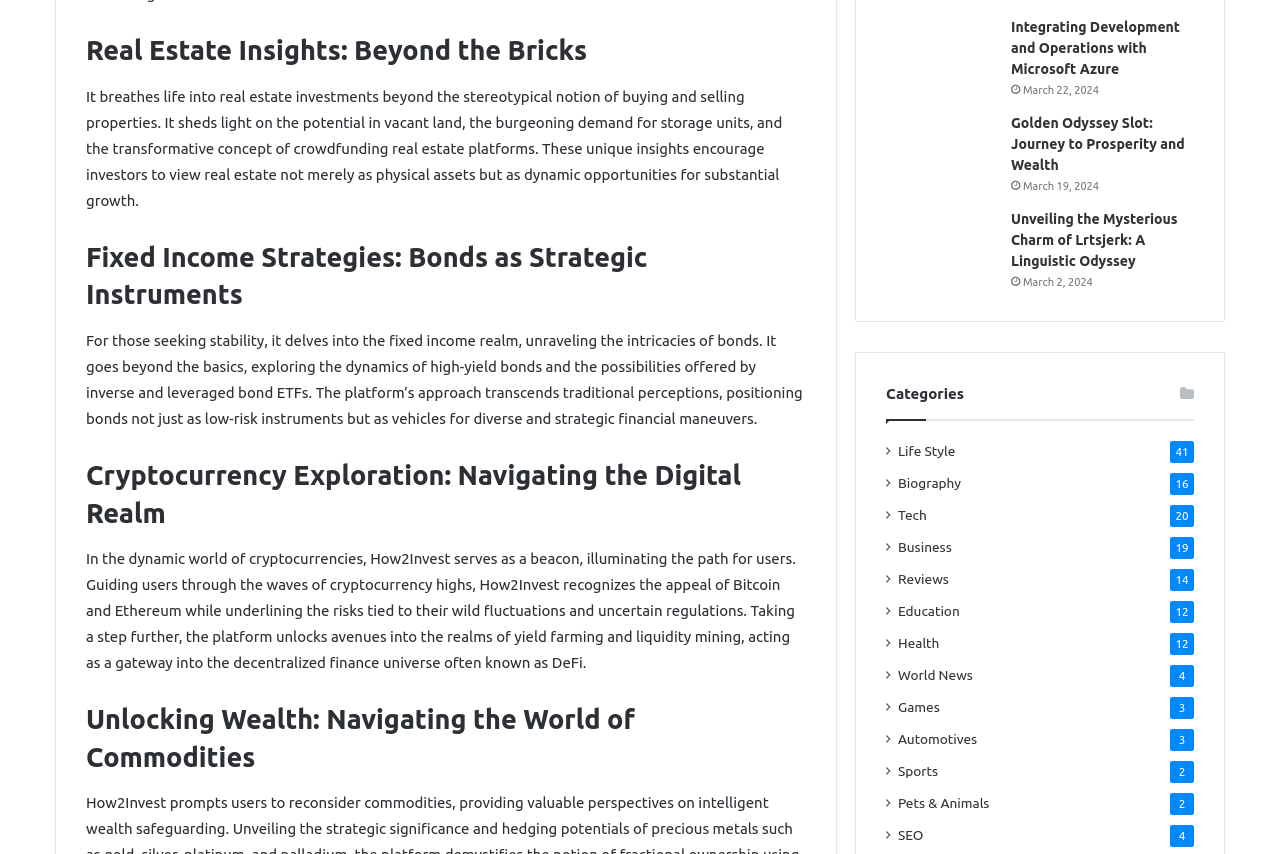Locate the bounding box coordinates of the area where you should click to accomplish the instruction: "Explore the Life Style category".

[0.702, 0.516, 0.746, 0.541]